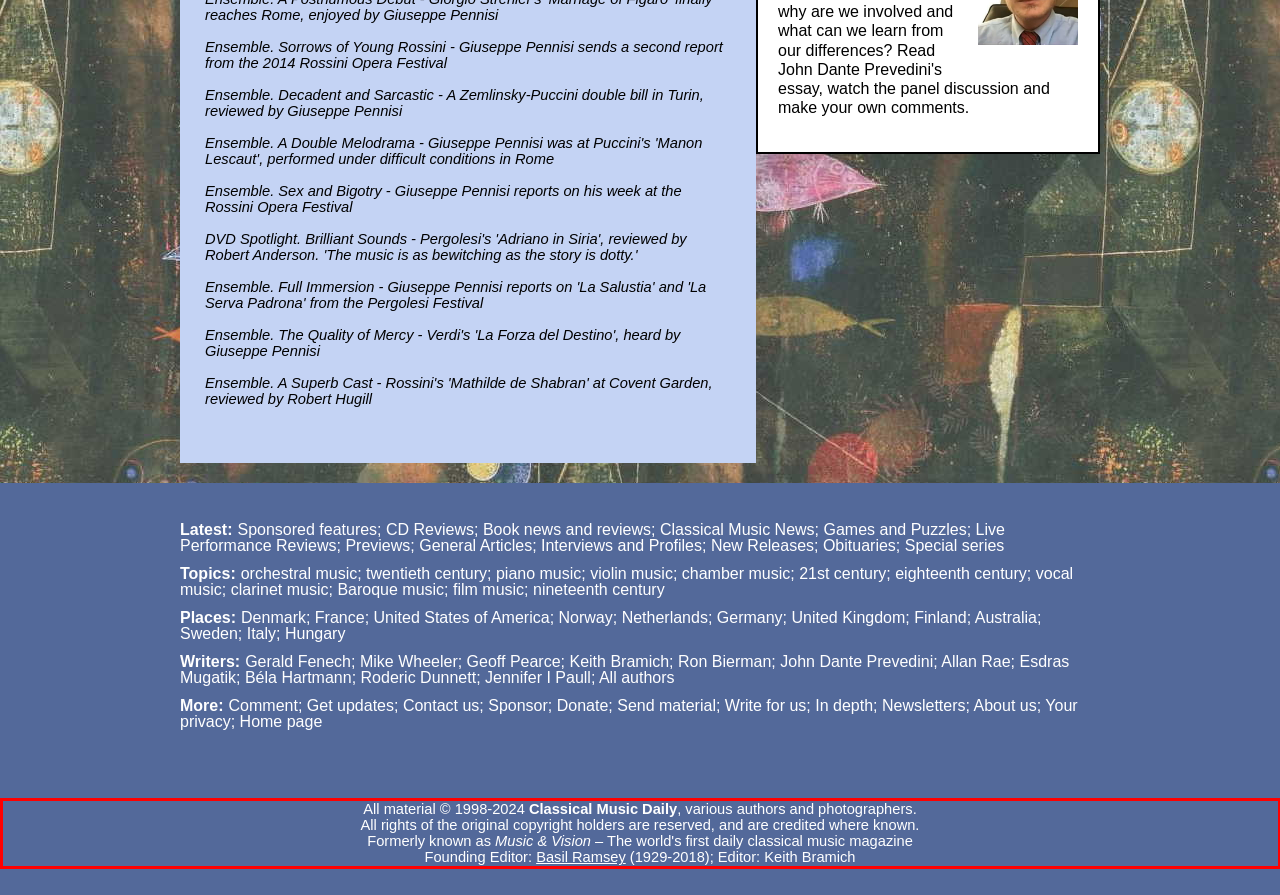Given the screenshot of the webpage, identify the red bounding box, and recognize the text content inside that red bounding box.

All material © 1998-2024 Classical Music Daily, various authors and photographers. All rights of the original copyright holders are reserved, and are credited where known. Formerly known as Music & Vision – The world's first daily classical music magazine Founding Editor: Basil Ramsey (1929-2018); Editor: Keith Bramich